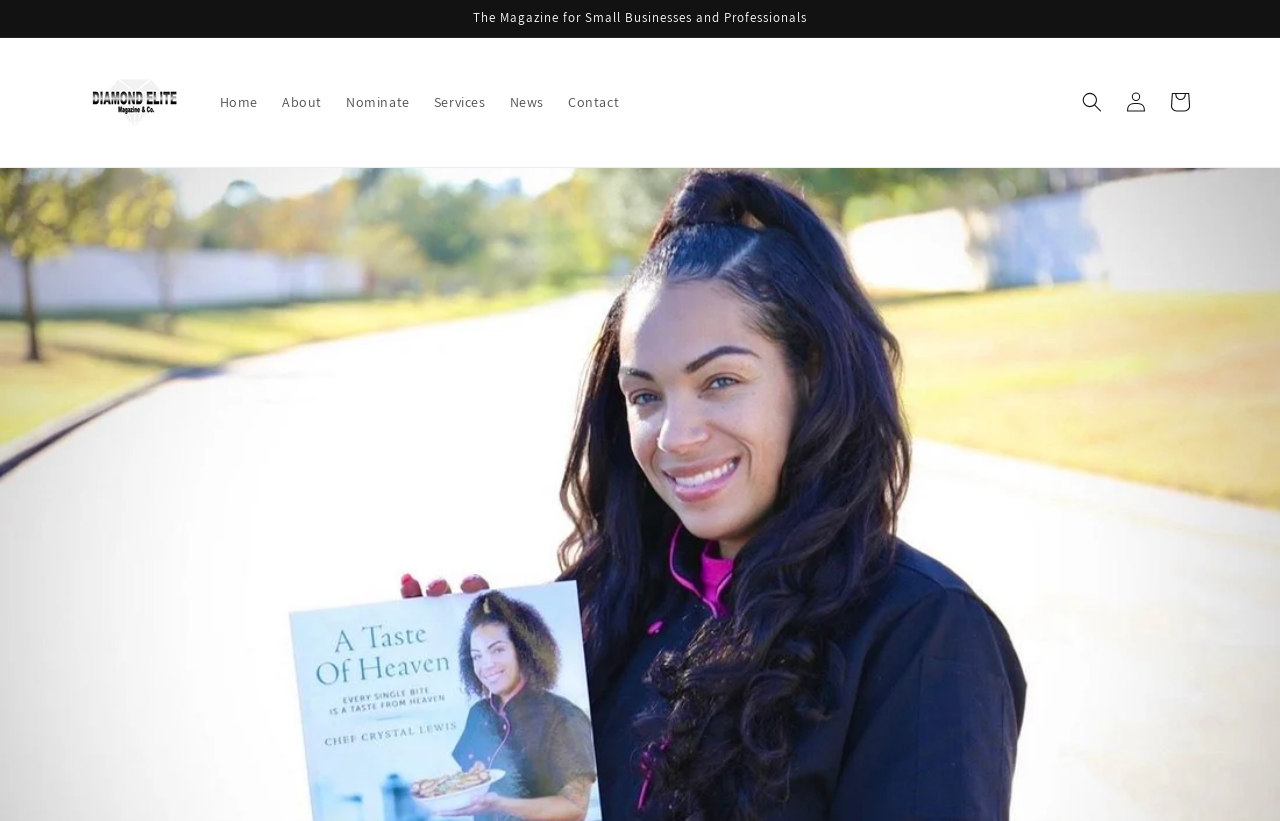Please specify the bounding box coordinates for the clickable region that will help you carry out the instruction: "search for something".

[0.836, 0.098, 0.87, 0.152]